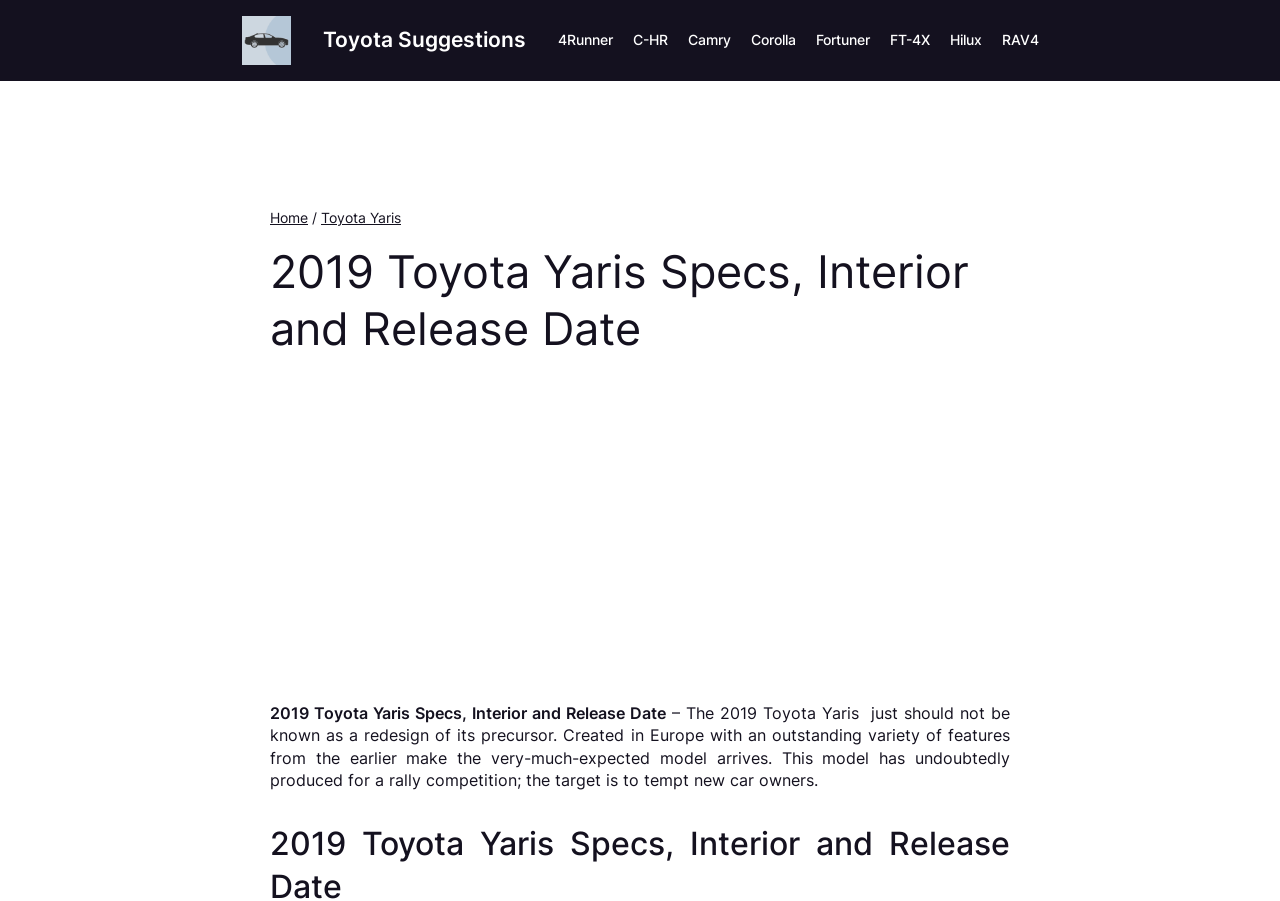Locate the bounding box coordinates for the element described below: "June 4. 2023 Juche 112". The coordinates must be four float values between 0 and 1, formatted as [left, top, right, bottom].

None